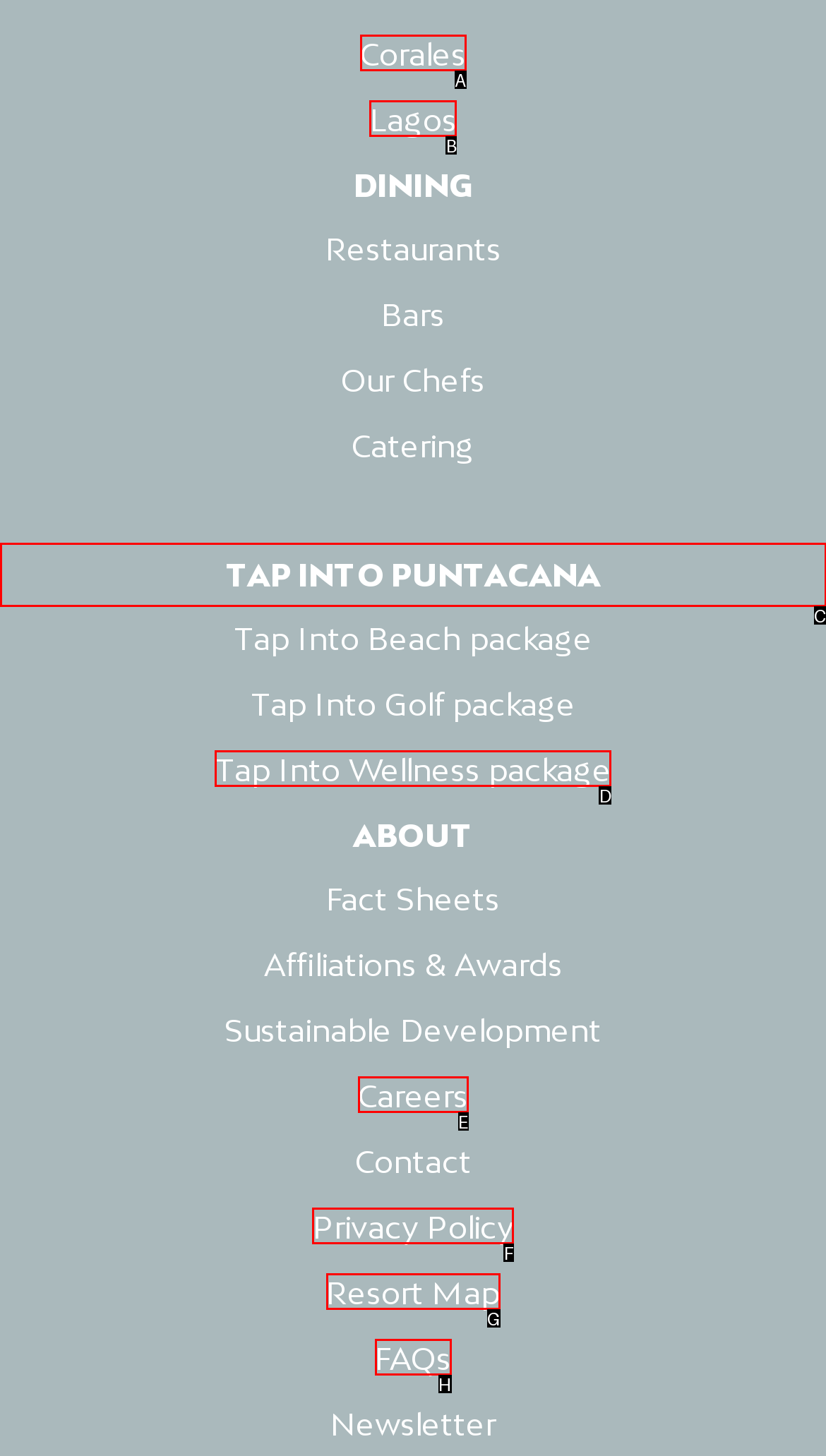Tell me the letter of the option that corresponds to the description: Corales
Answer using the letter from the given choices directly.

A